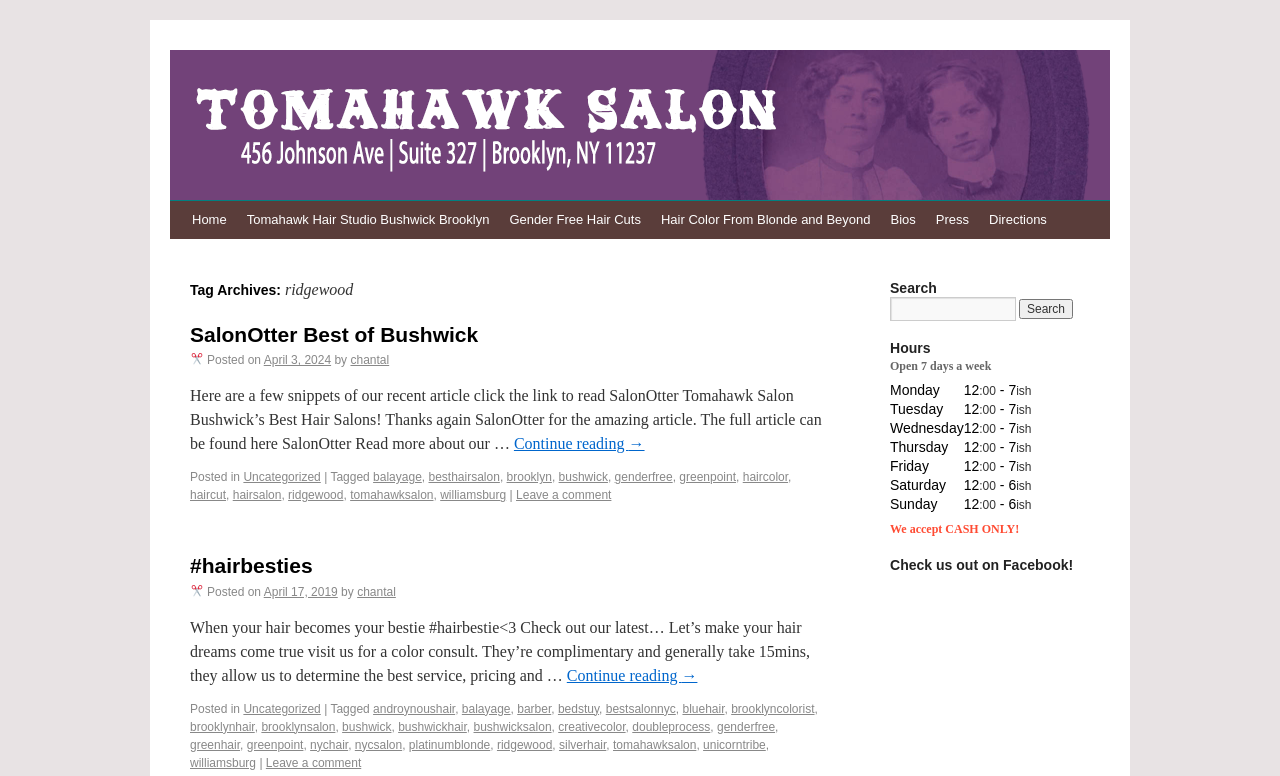Identify the main heading from the webpage and provide its text content.

Tag Archives: ridgewood